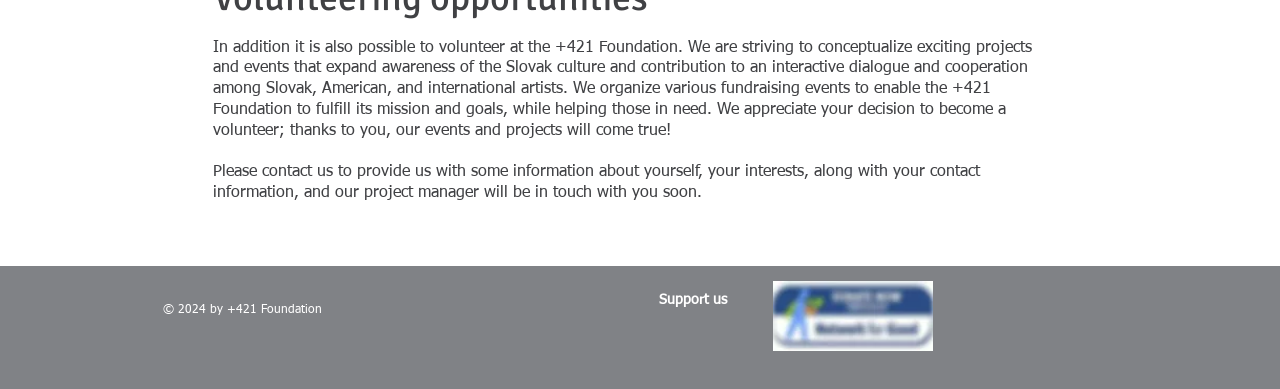Use a single word or phrase to answer the question:
What social media platforms are linked on the webpage?

YouTube and Facebook